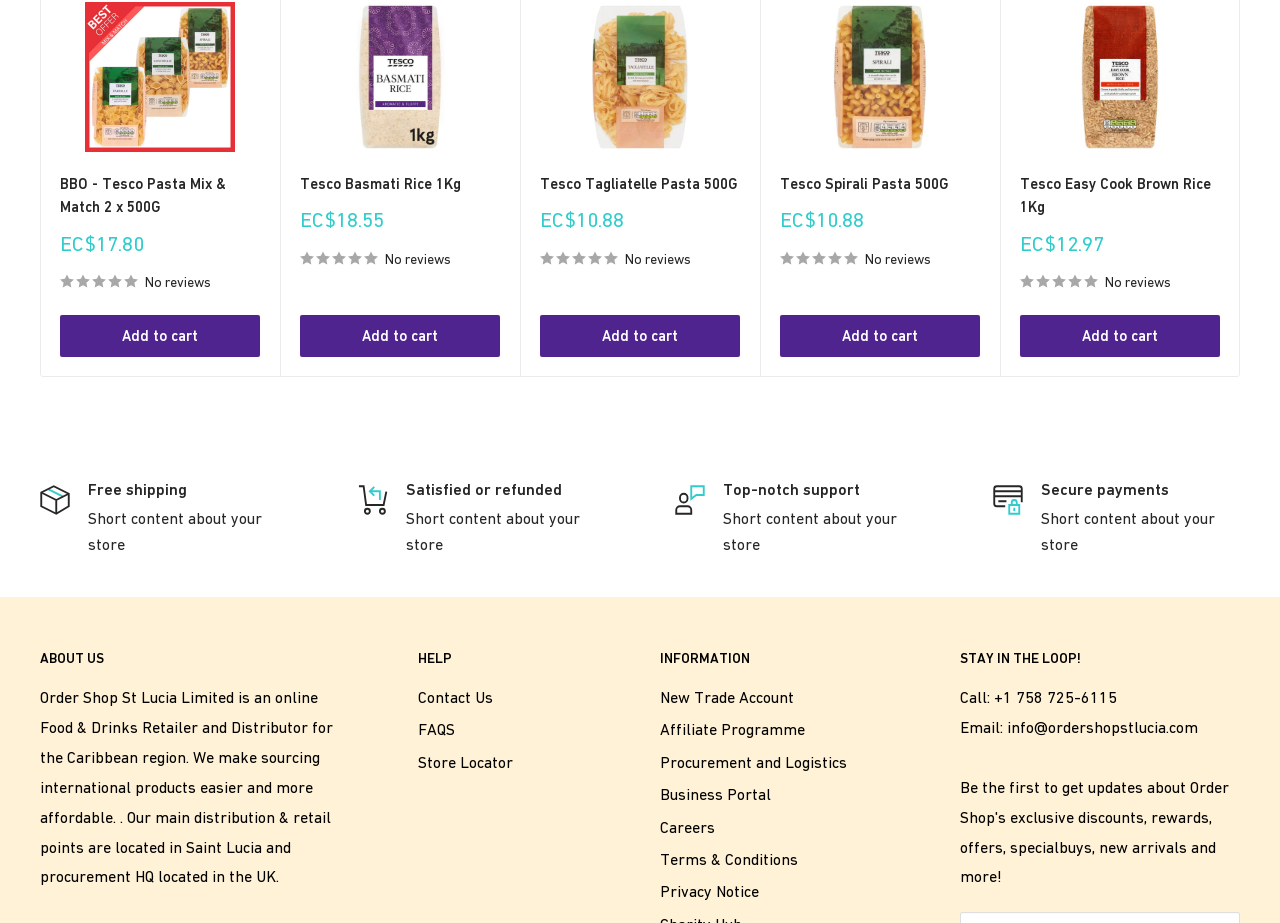Locate the bounding box coordinates of the clickable area to execute the instruction: "Contact us". Provide the coordinates as four float numbers between 0 and 1, represented as [left, top, right, bottom].

[0.326, 0.738, 0.461, 0.773]